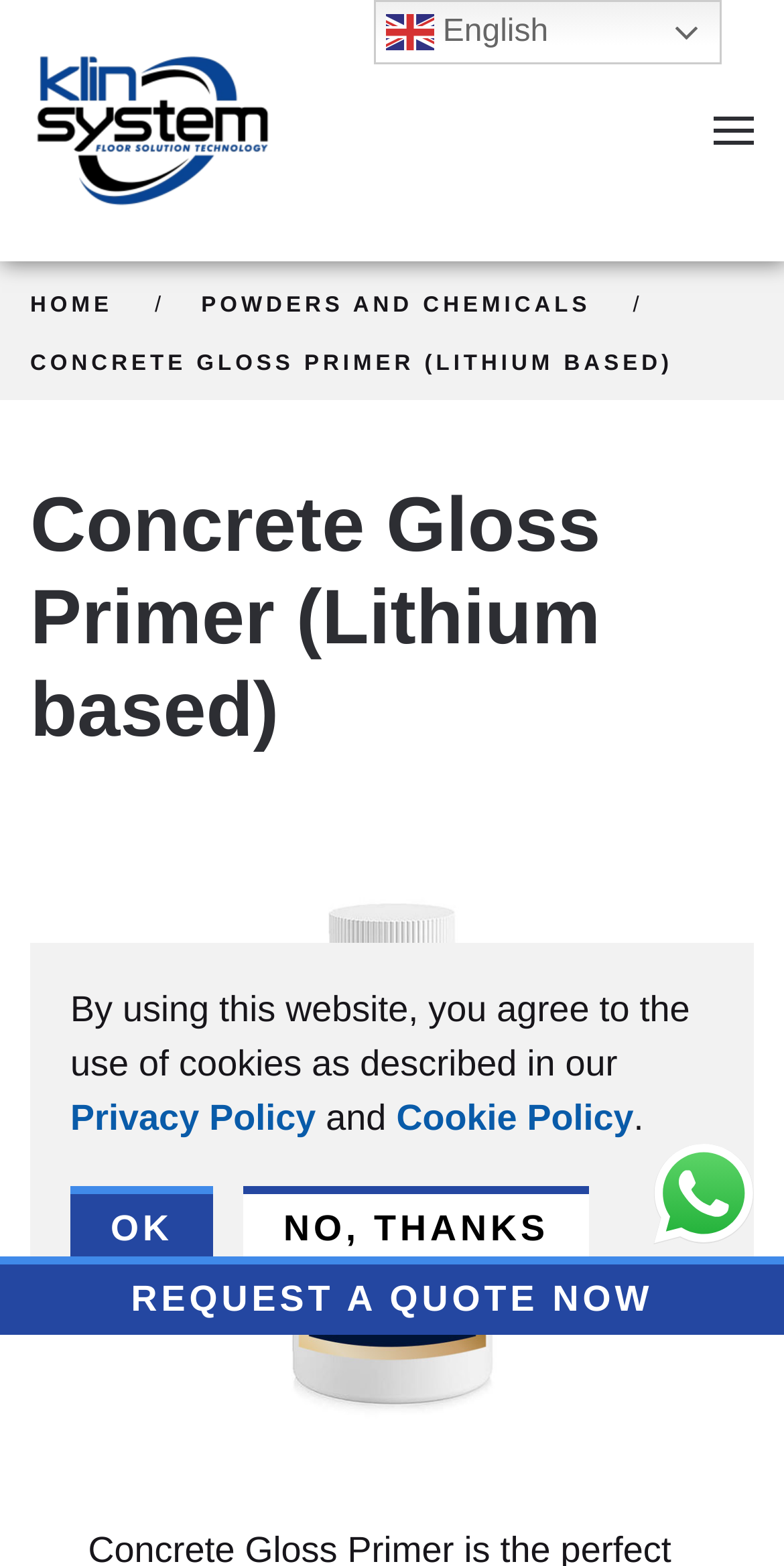Please use the details from the image to answer the following question comprehensively:
Is there an image on the page?

There are multiple images on the page, including the one in the figure element, the image in the 'Open menu' button, and the image representing the English language.